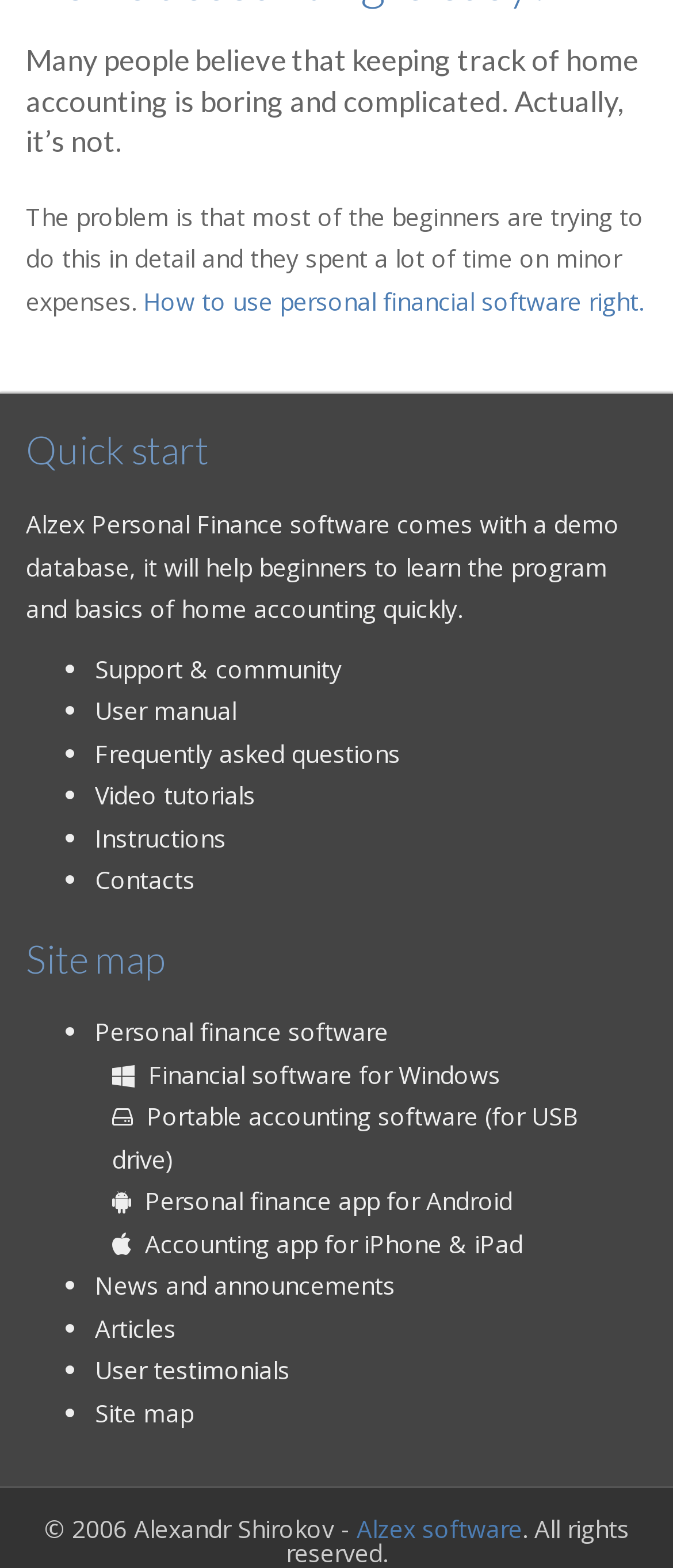Highlight the bounding box coordinates of the region I should click on to meet the following instruction: "Explore personal finance software".

[0.141, 0.648, 0.577, 0.669]